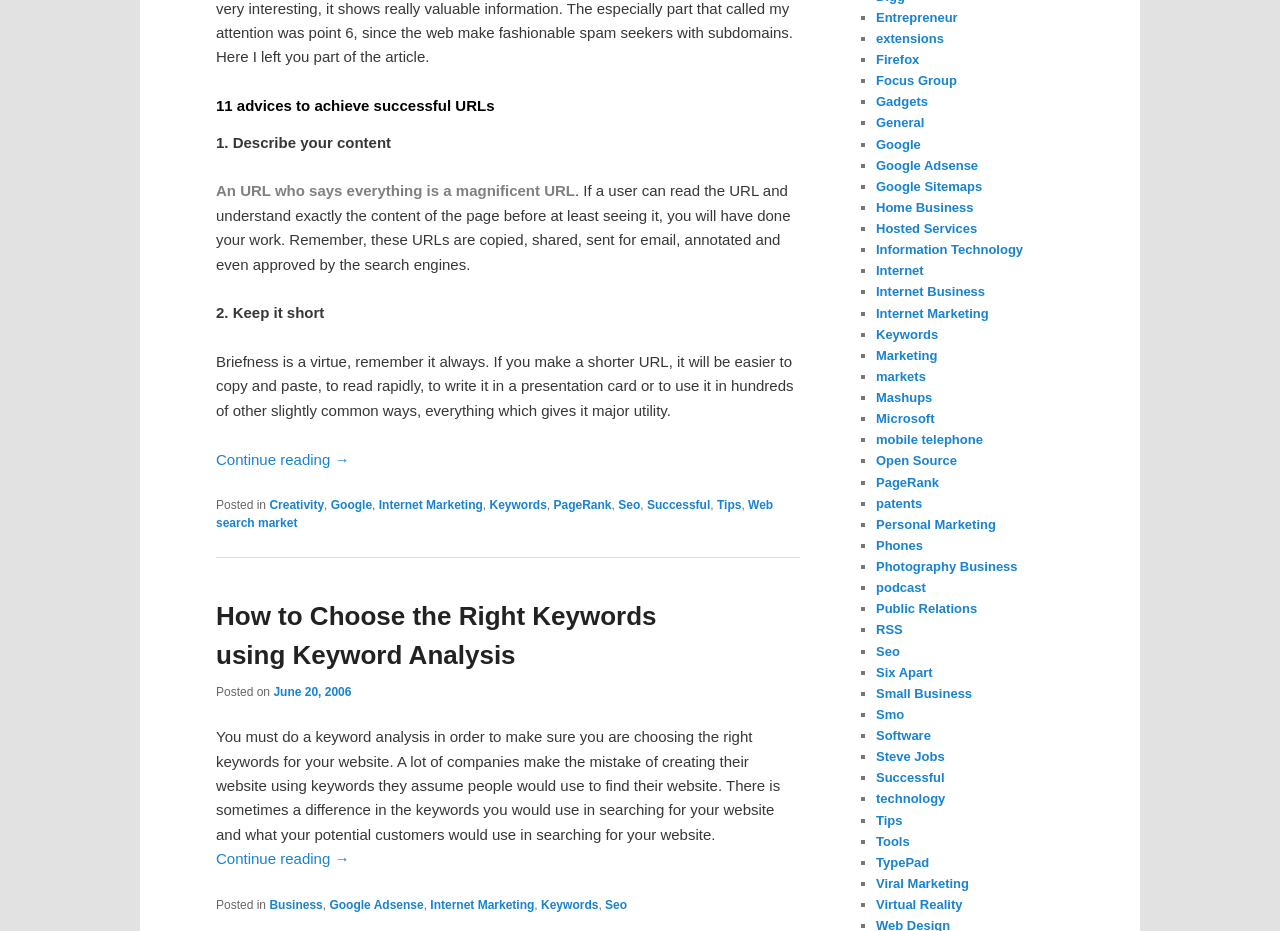What is the first advice to achieve successful URLs?
Could you answer the question in a detailed manner, providing as much information as possible?

The first advice to achieve successful URLs is to describe your content, which means the URL should clearly indicate what the webpage is about, making it easier for users to understand the content before even seeing it.